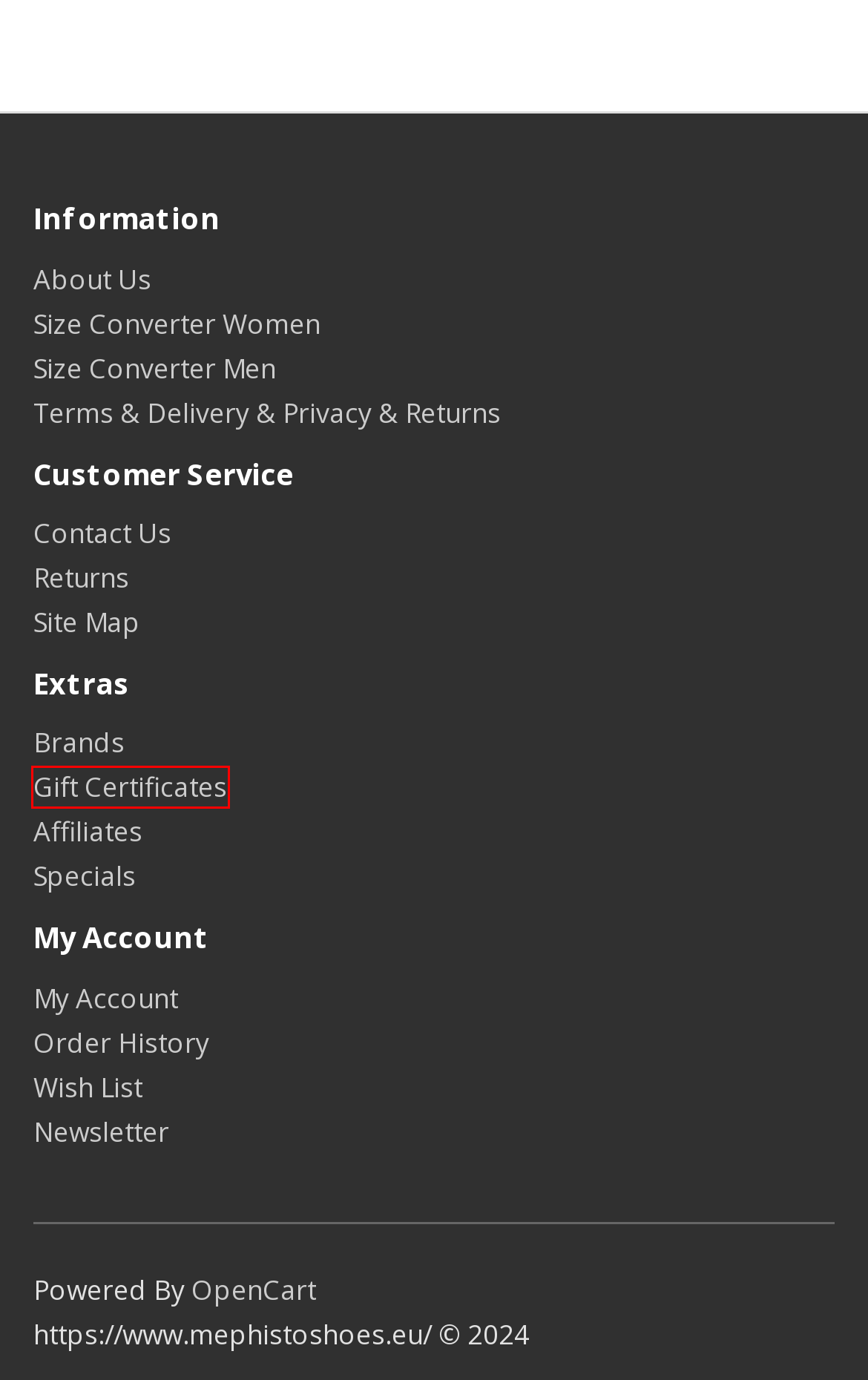Given a webpage screenshot with a red bounding box around a particular element, identify the best description of the new webpage that will appear after clicking on the element inside the red bounding box. Here are the candidates:
A. Size Converter Women
B. Size Converter Men
C. Product Returns
D. Affiliate Program
E. About Us
F. Site Map
G. Special Offers
H. Purchase a Gift Certificate

H